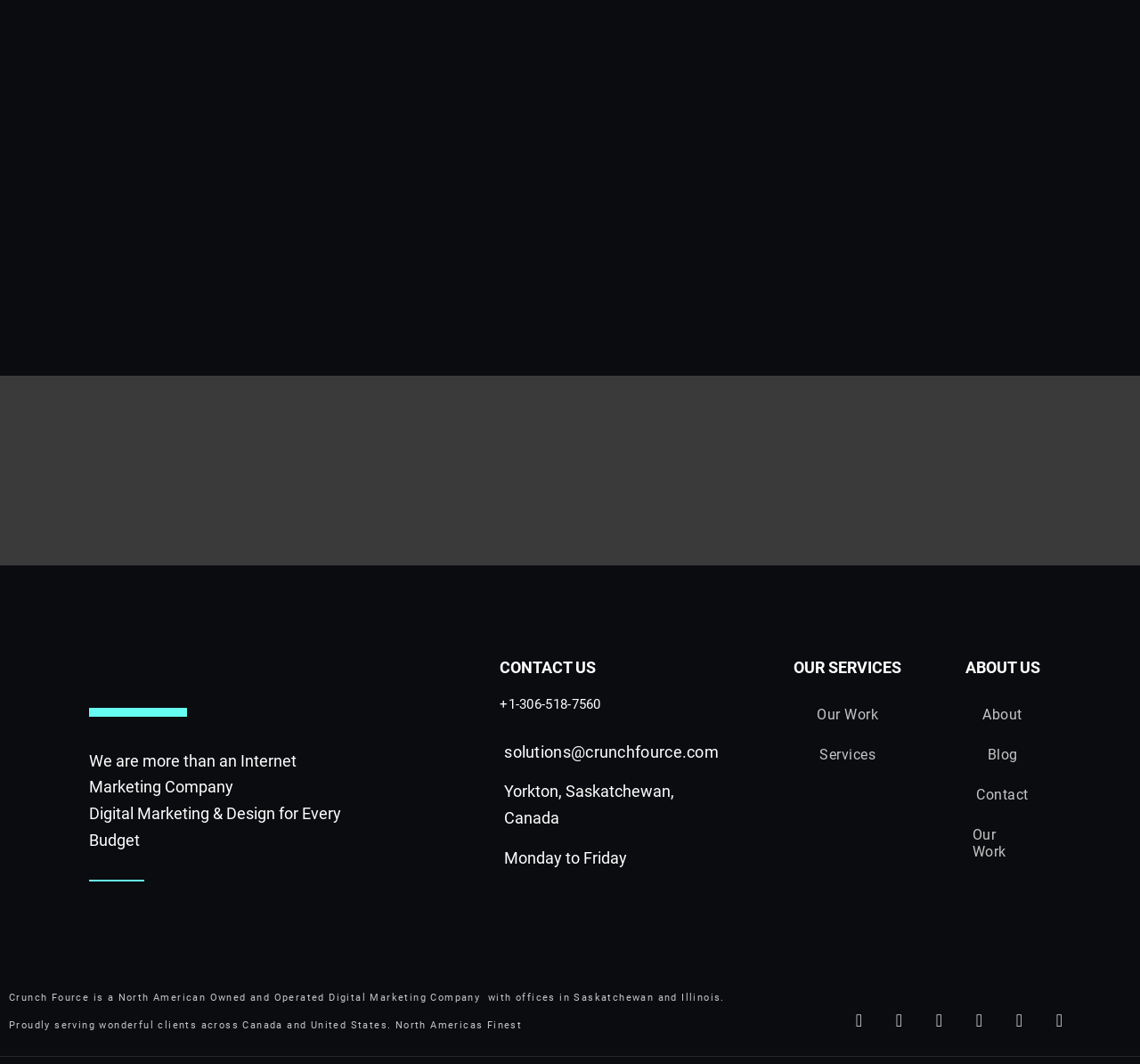Show the bounding box coordinates for the element that needs to be clicked to execute the following instruction: "click on Top Social Media Marketing Agency". Provide the coordinates in the form of four float numbers between 0 and 1, i.e., [left, top, right, bottom].

[0.008, 0.657, 0.159, 0.819]